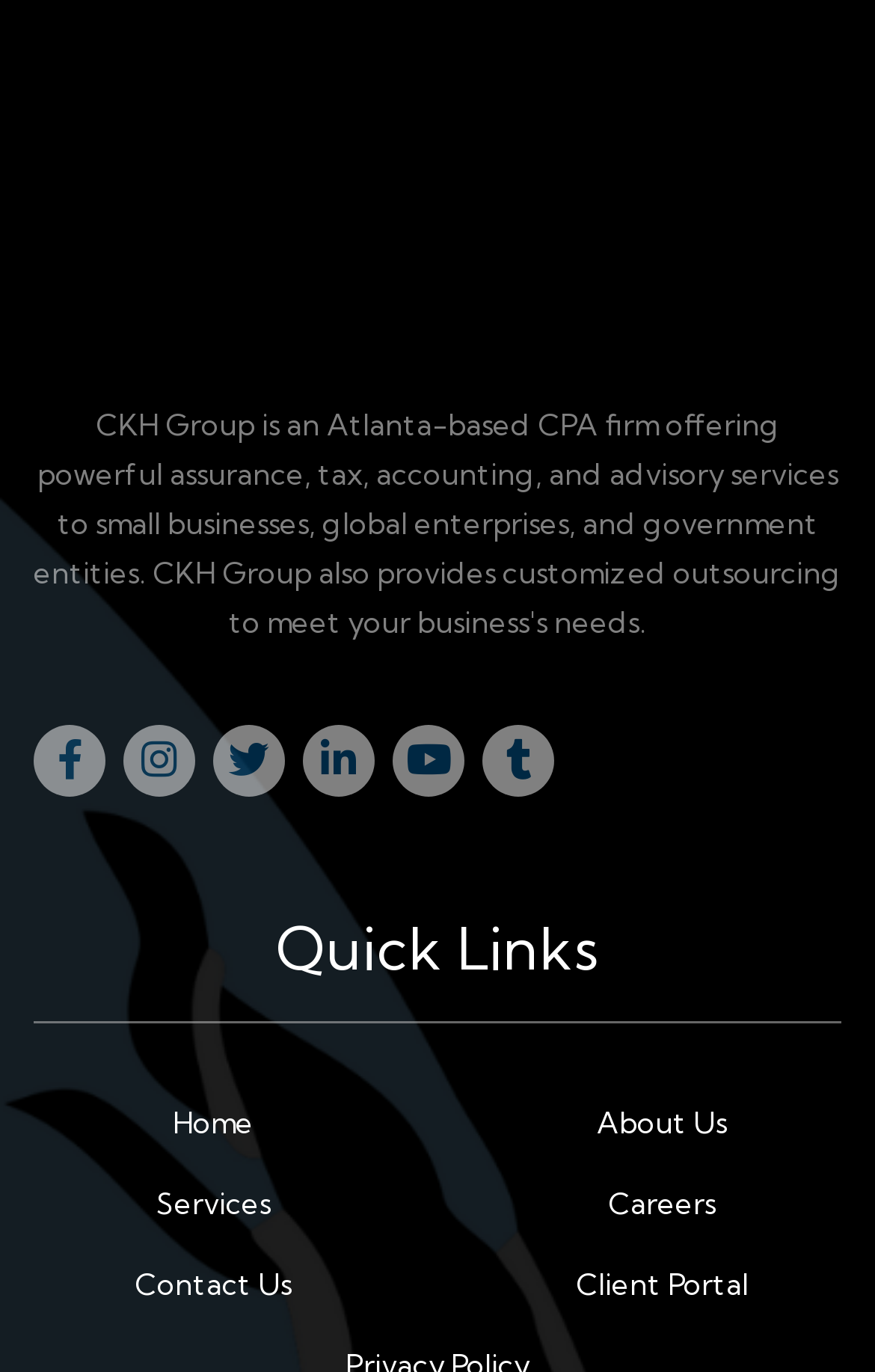Please determine the bounding box coordinates for the element with the description: "Careers".

[0.695, 0.864, 0.818, 0.89]